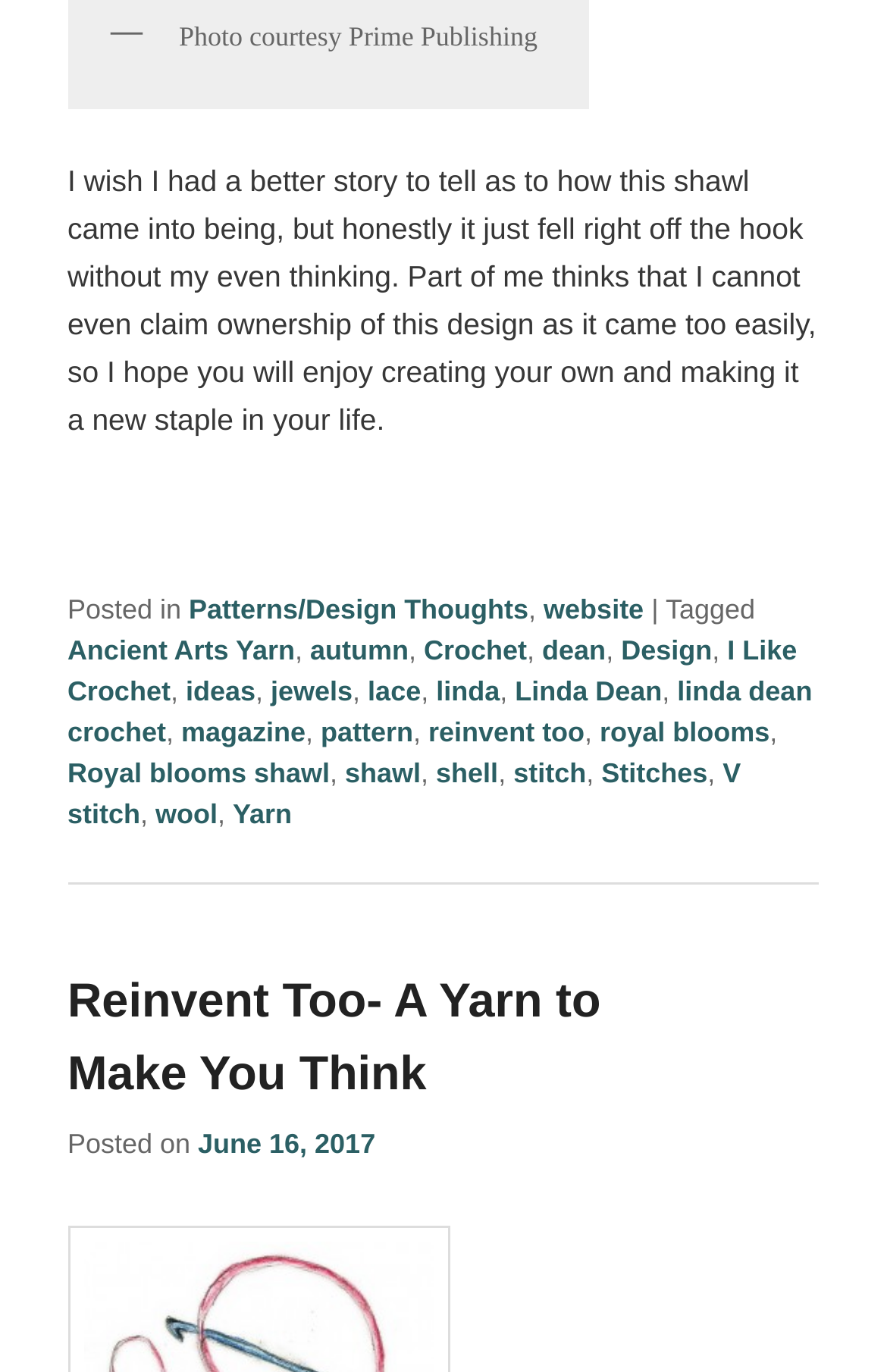Can you specify the bounding box coordinates of the area that needs to be clicked to fulfill the following instruction: "Visit the website"?

[0.613, 0.432, 0.726, 0.455]